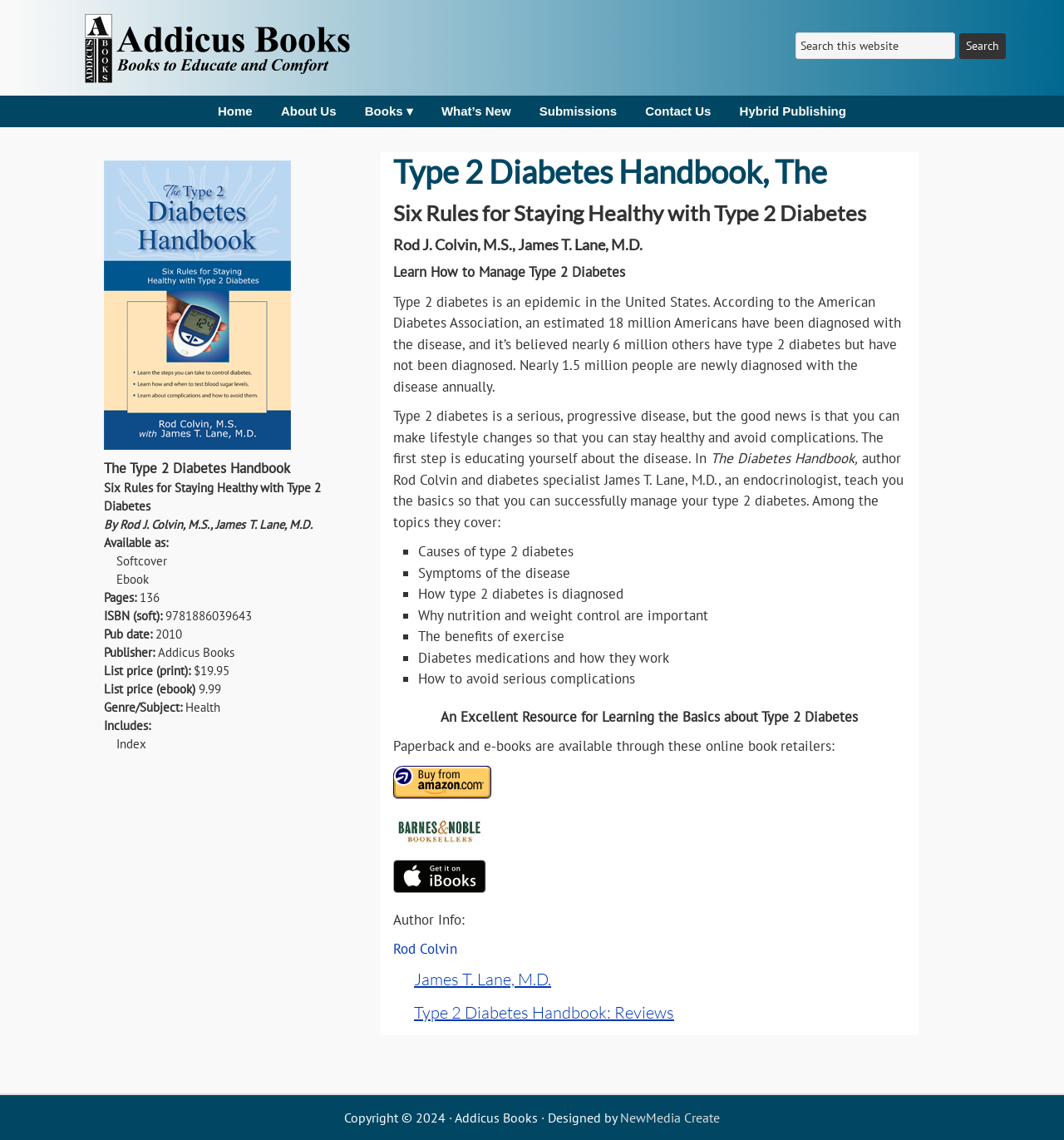Give a comprehensive overview of the webpage, including key elements.

The webpage is about "The Type 2 Diabetes Handbook" and appears to be a book description page. At the top, there is a link to "Addicus Books" and a search bar with a search button. Below the search bar, there is a navigation menu with links to "Home", "About Us", "Books", "What's New", "Submissions", "Contact Us", and "Hybrid Publishing".

The main content of the page is divided into two sections. On the left side, there is an image of the book cover, followed by the book title, "The Type 2 Diabetes Handbook", and a subtitle, "Six Rules for Staying Healthy with Type 2 Diabetes". Below the title, there is information about the authors, "By Rod J. Colvin, M.S., James T. Lane, M.D.", and details about the book, including the availability, pages, ISBN, publication date, publisher, and prices.

On the right side, there is a lengthy article about the book, which includes an introduction to type 2 diabetes, the importance of educating oneself about the disease, and a brief overview of what the book covers. The article is divided into sections with headings, and there are bullet points listing the topics covered in the book.

At the bottom of the page, there are links to online book retailers where the book can be purchased, as well as information about the authors and a section for reviews. The page ends with a copyright notice and a link to the designer of the website, "NewMedia Create".